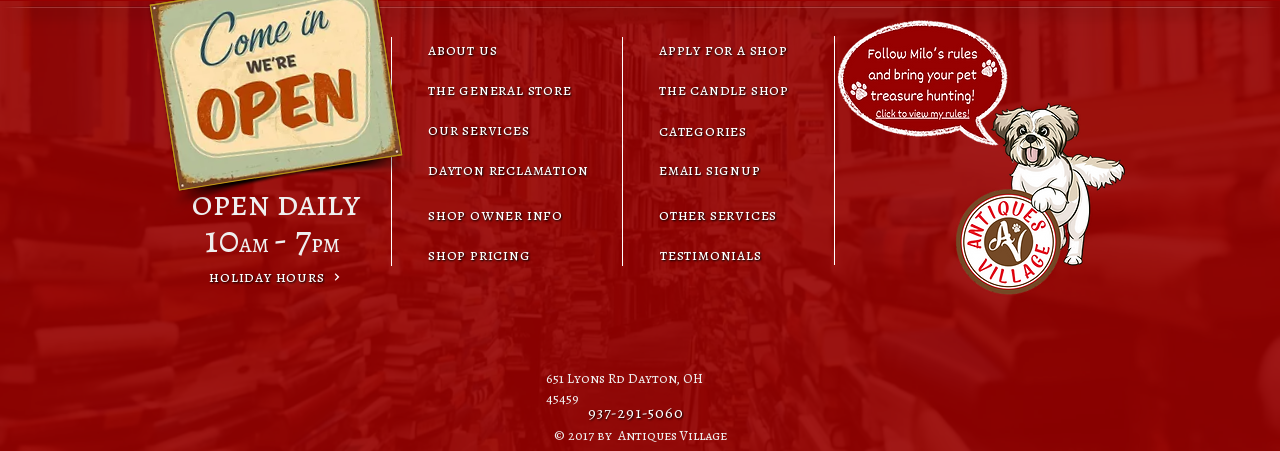Please specify the bounding box coordinates for the clickable region that will help you carry out the instruction: "call 937-291-5060".

[0.459, 0.89, 0.542, 0.943]